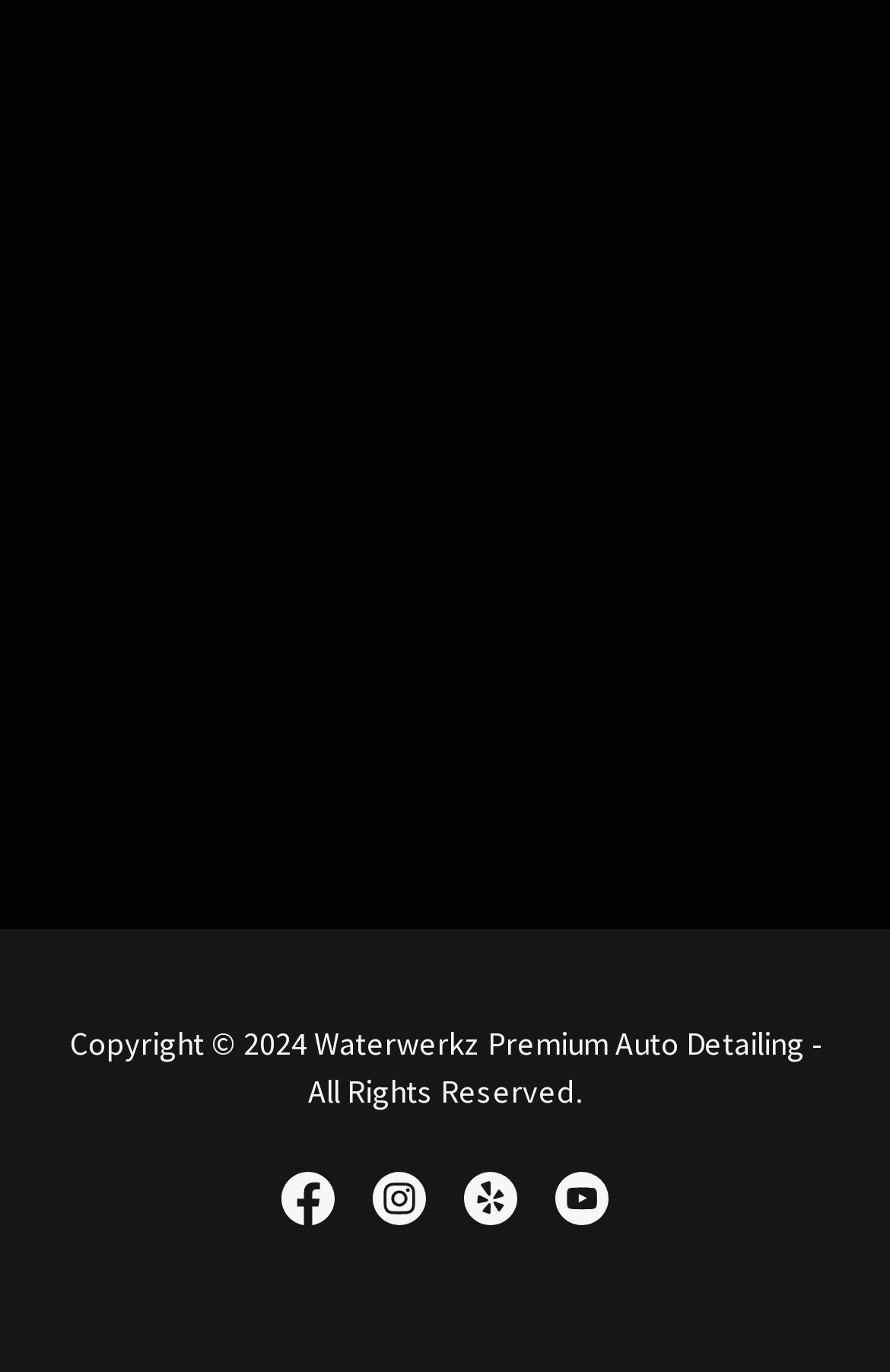What is the purpose of the images on the main page?
Using the image as a reference, give an elaborate response to the question.

I observed that each product link on the main page has a corresponding image, which suggests that the images are used to display the products offered by the website.